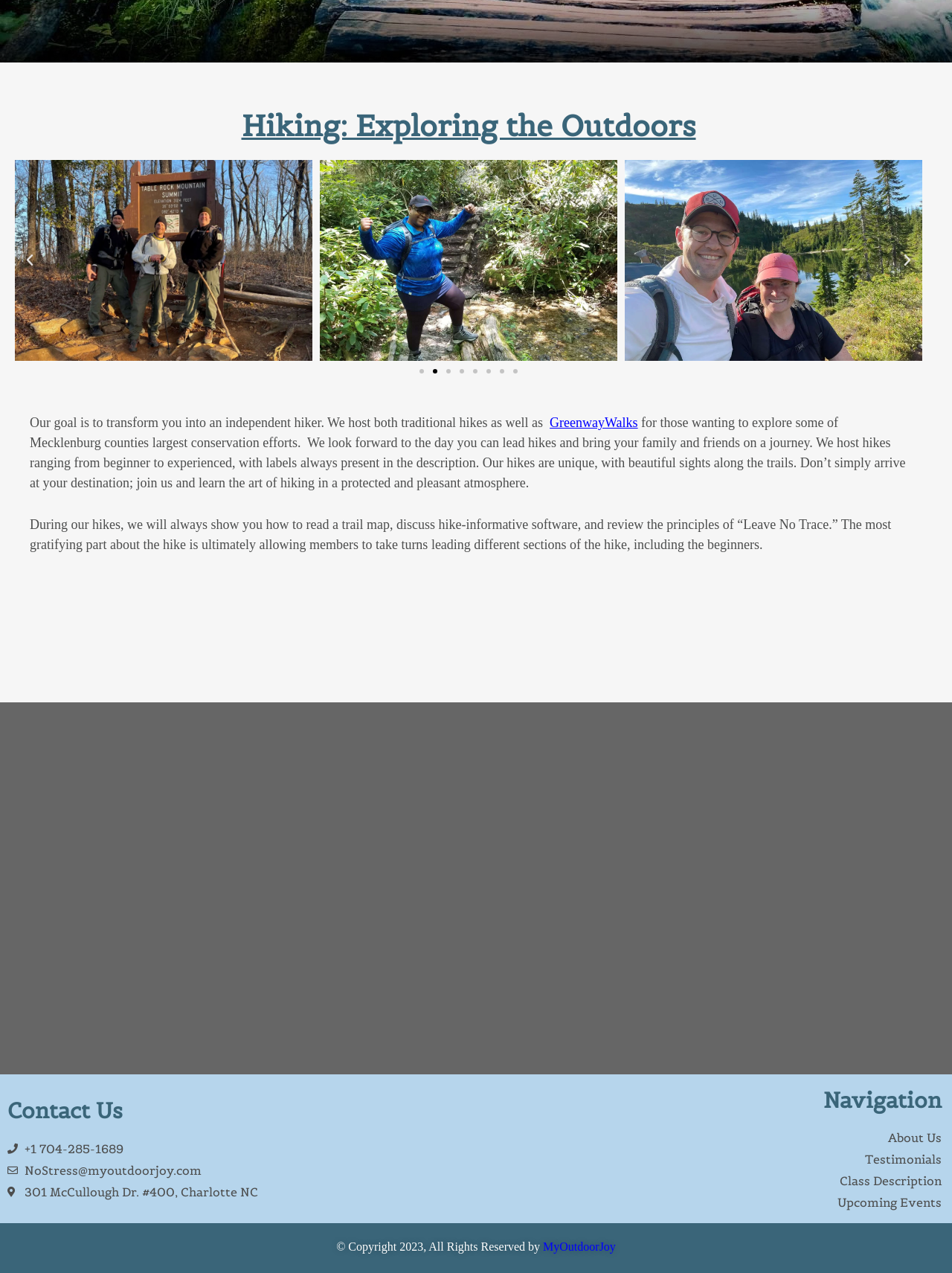Identify and provide the bounding box for the element described by: "Solutions".

None